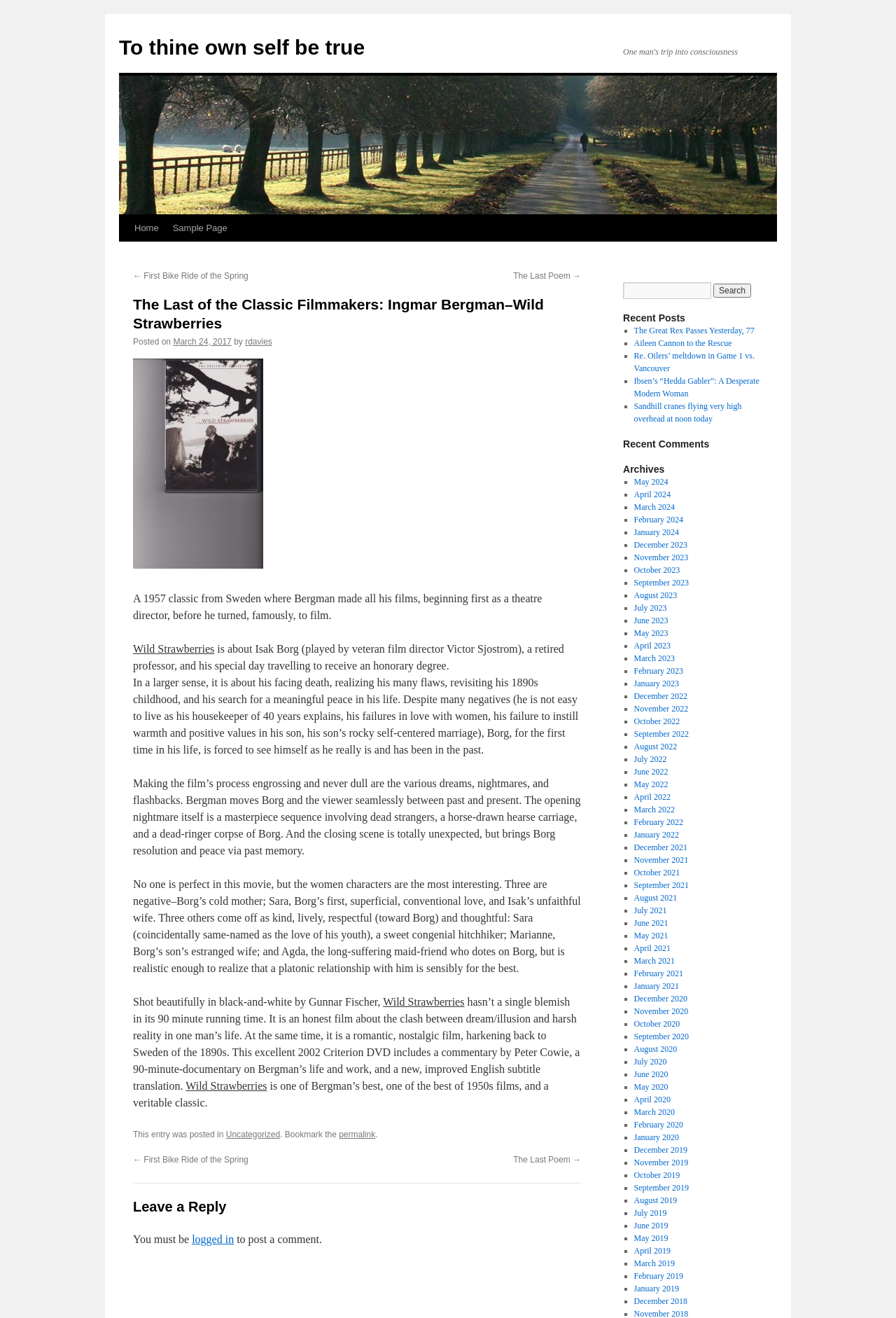Refer to the image and provide an in-depth answer to the question: 
What is the name of the professor in the film Wild Strawberries?

The article states that the film is about Isak Borg, a retired professor, and his special day travelling to receive an honorary degree.